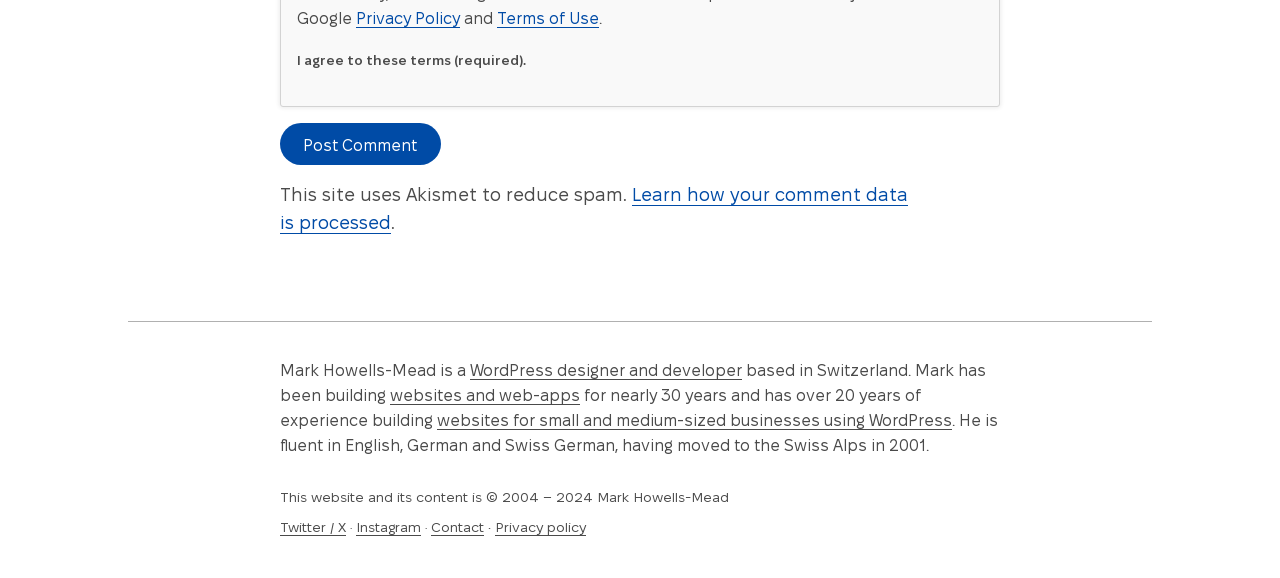What is Mark Howells-Mead's profession? Refer to the image and provide a one-word or short phrase answer.

WordPress designer and developer